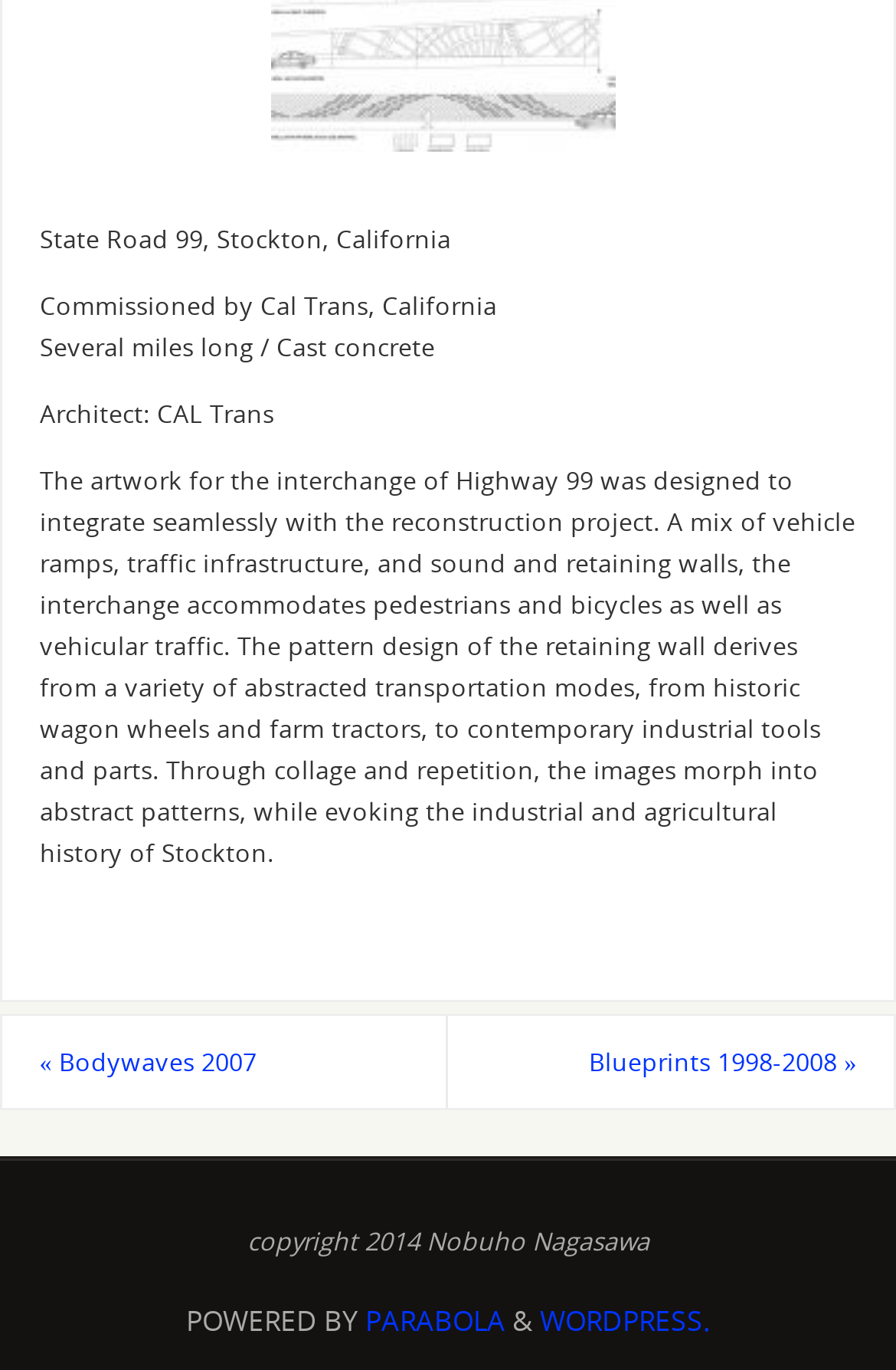Please find the bounding box coordinates in the format (top-left x, top-left y, bottom-right x, bottom-right y) for the given element description. Ensure the coordinates are floating point numbers between 0 and 1. Description: Blueprints 1998-2008 »

[0.5, 0.742, 0.997, 0.809]